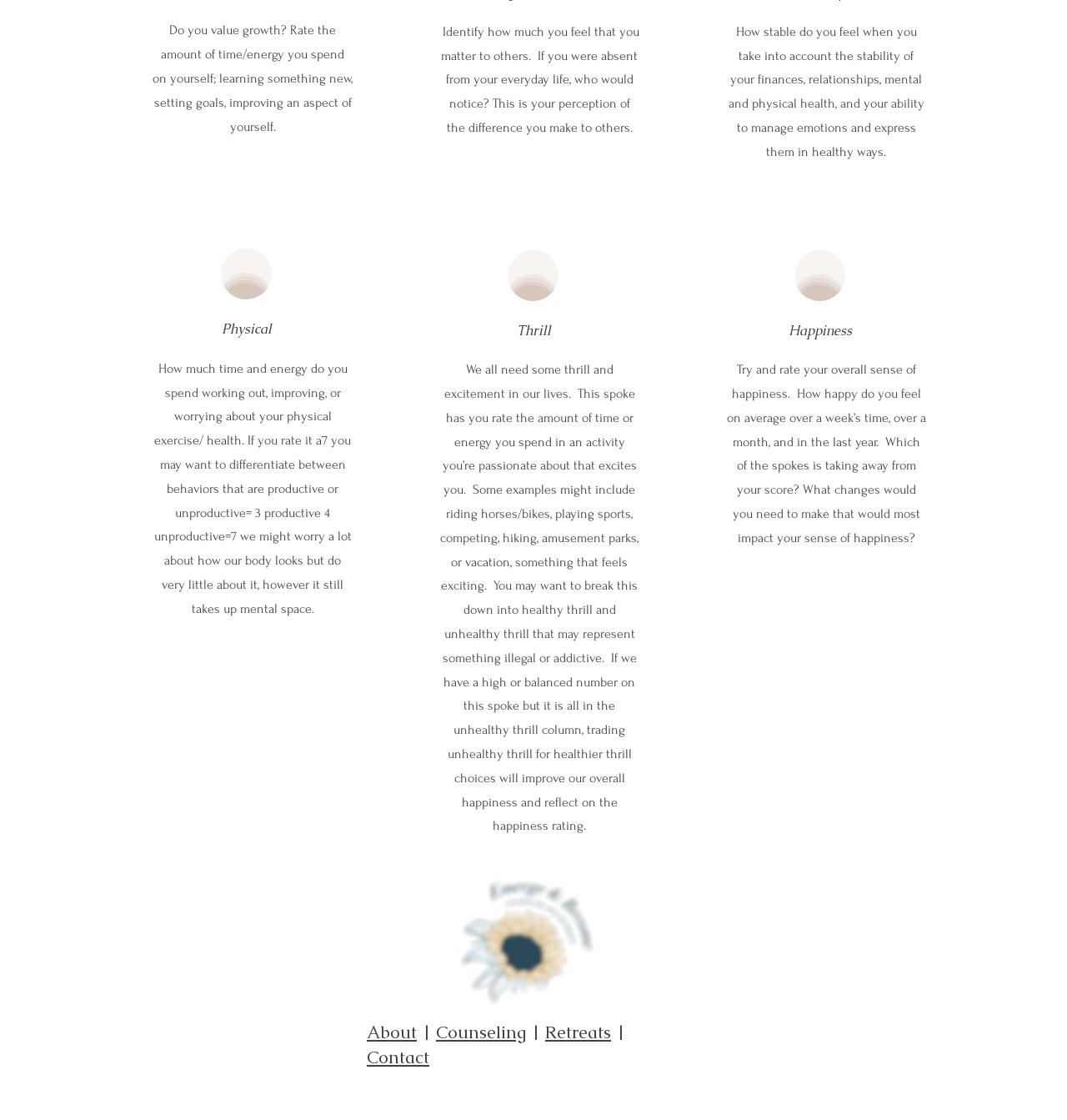What is the main topic of this webpage?
Using the image, respond with a single word or phrase.

Personal growth